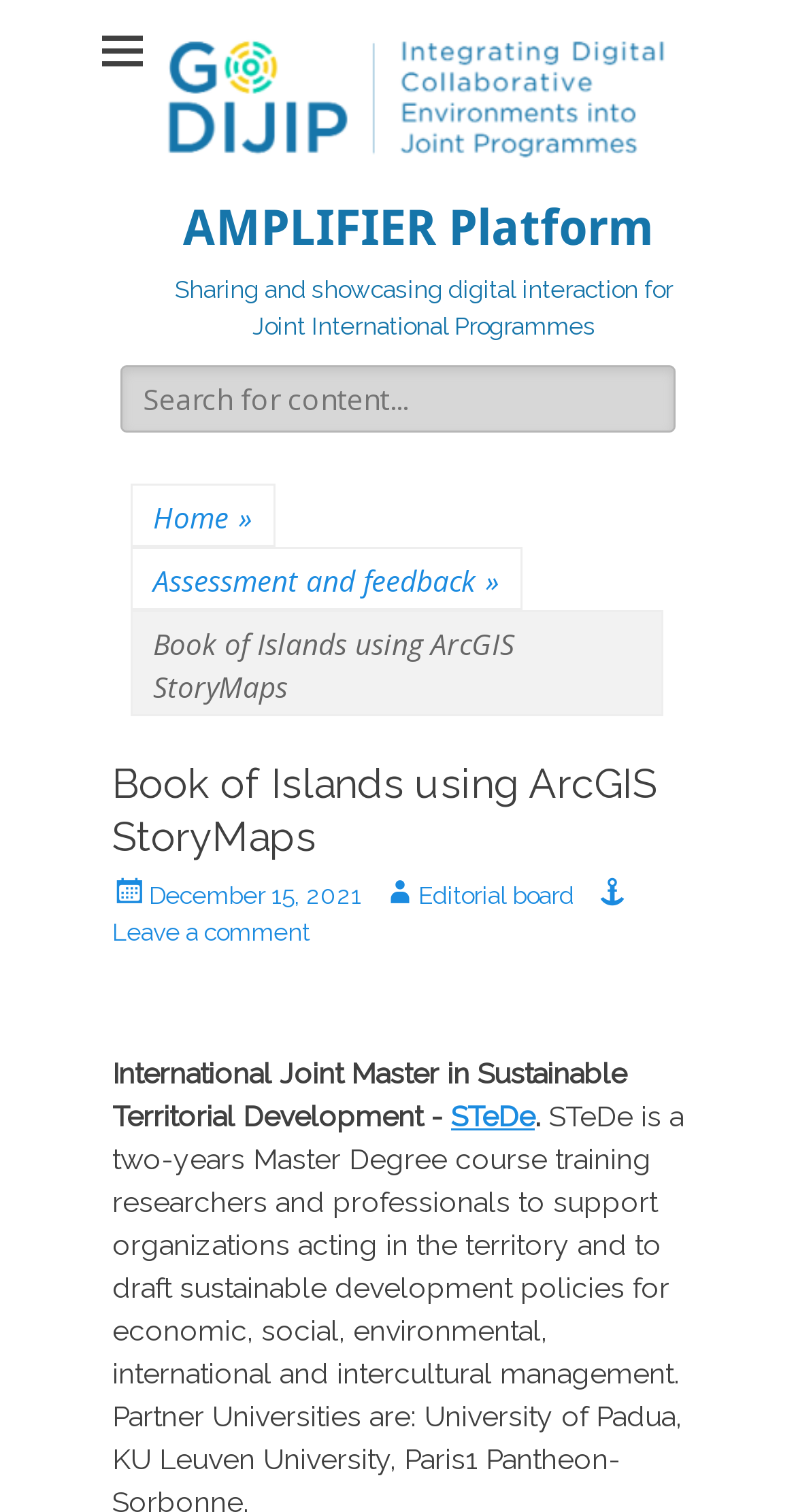Locate the bounding box coordinates of the element to click to perform the following action: 'View Home page'. The coordinates should be given as four float values between 0 and 1, in the form of [left, top, right, bottom].

[0.167, 0.321, 0.344, 0.36]